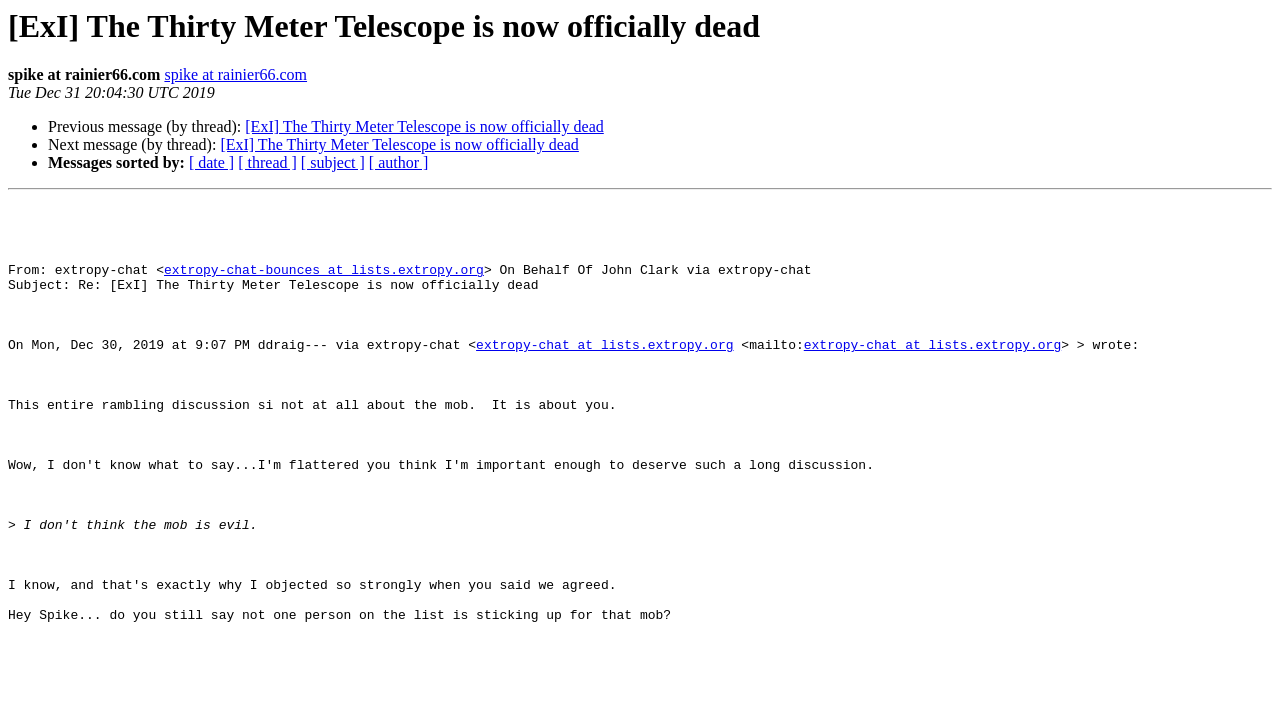Respond to the following question using a concise word or phrase: 
What is the subject of the email?

Re: [ExI] The Thirty Meter Telescope is now officially dead